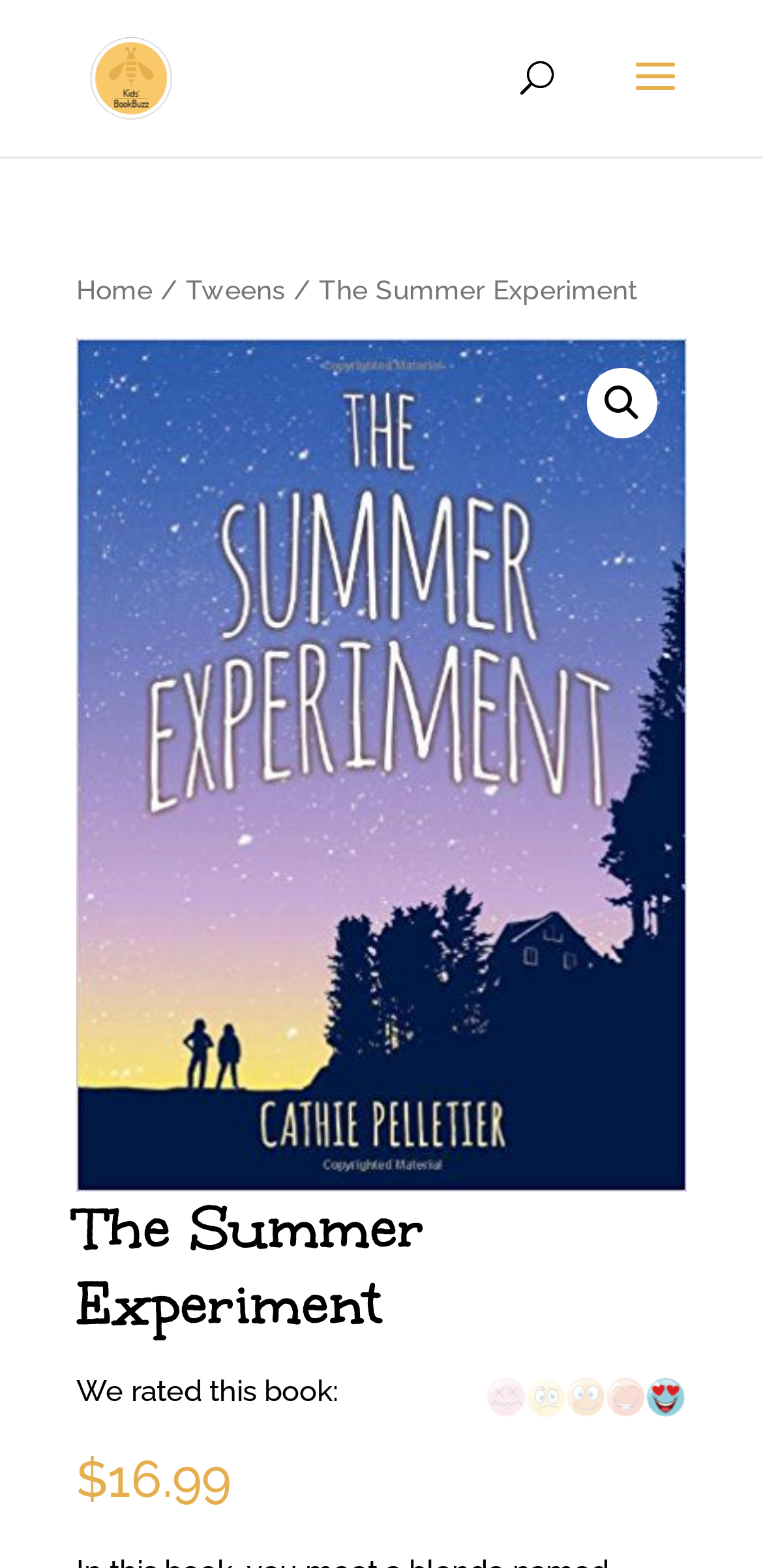Can you find and provide the title of the webpage?

The Summer Experiment